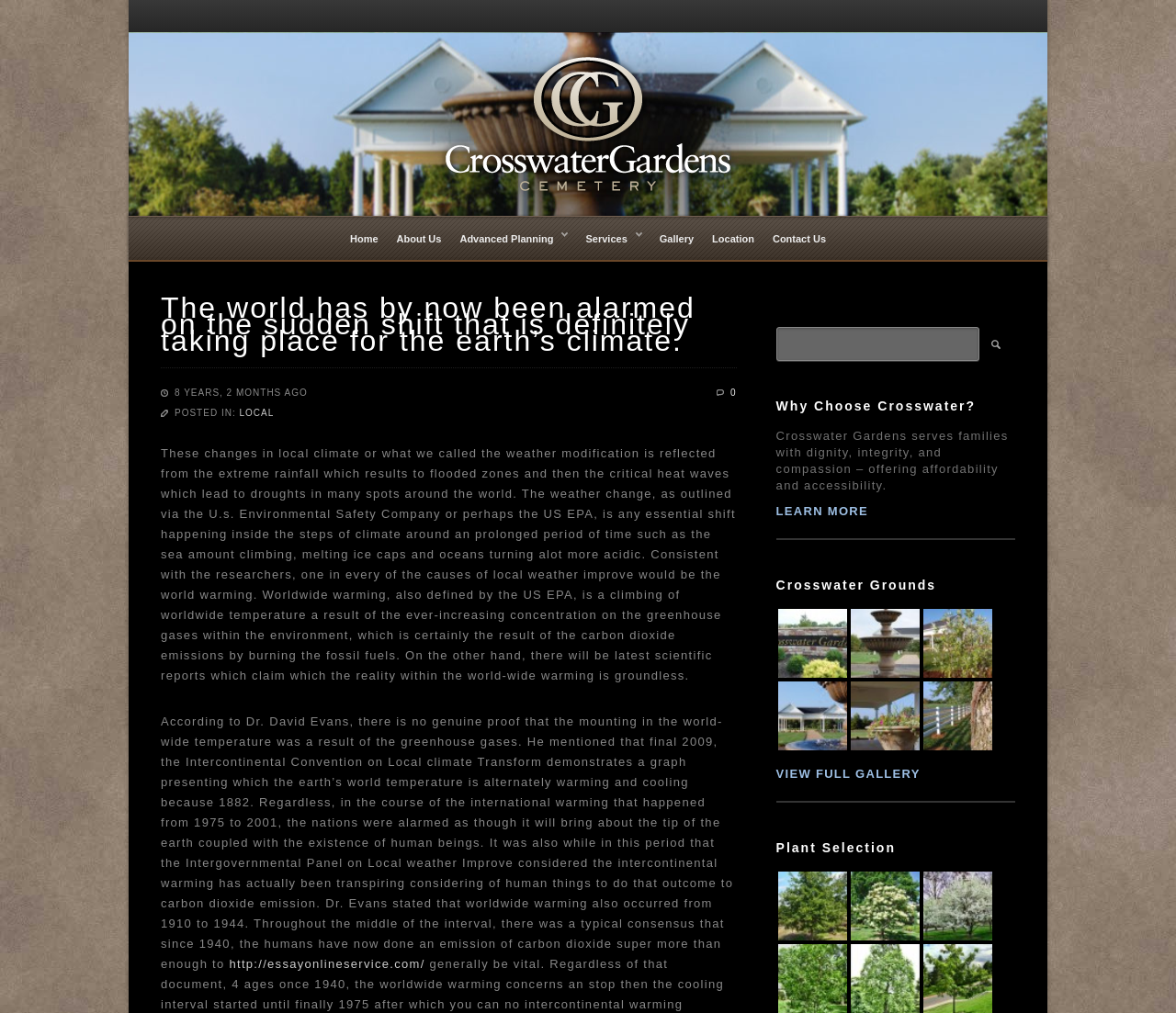Using the information in the image, could you please answer the following question in detail:
What is the purpose of the textbox at the top of the webpage?

I found a textbox element with a complementary element that says 'Search' next to it. This suggests that the purpose of the textbox is to allow users to search for something, likely related to the cemetery or its services.